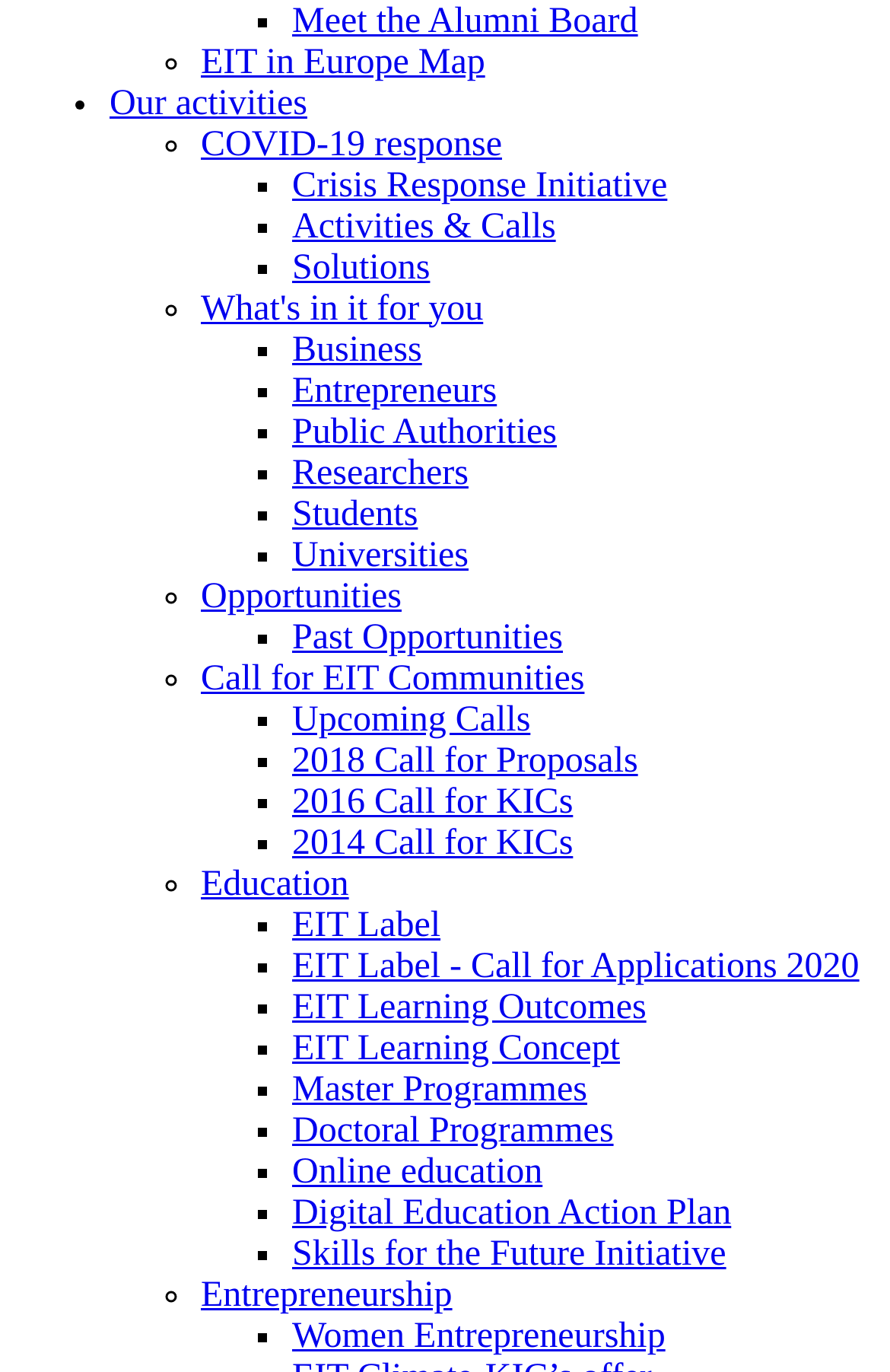Please find the bounding box coordinates in the format (top-left x, top-left y, bottom-right x, bottom-right y) for the given element description. Ensure the coordinates are floating point numbers between 0 and 1. Description: EIT Label

[0.328, 0.66, 0.495, 0.688]